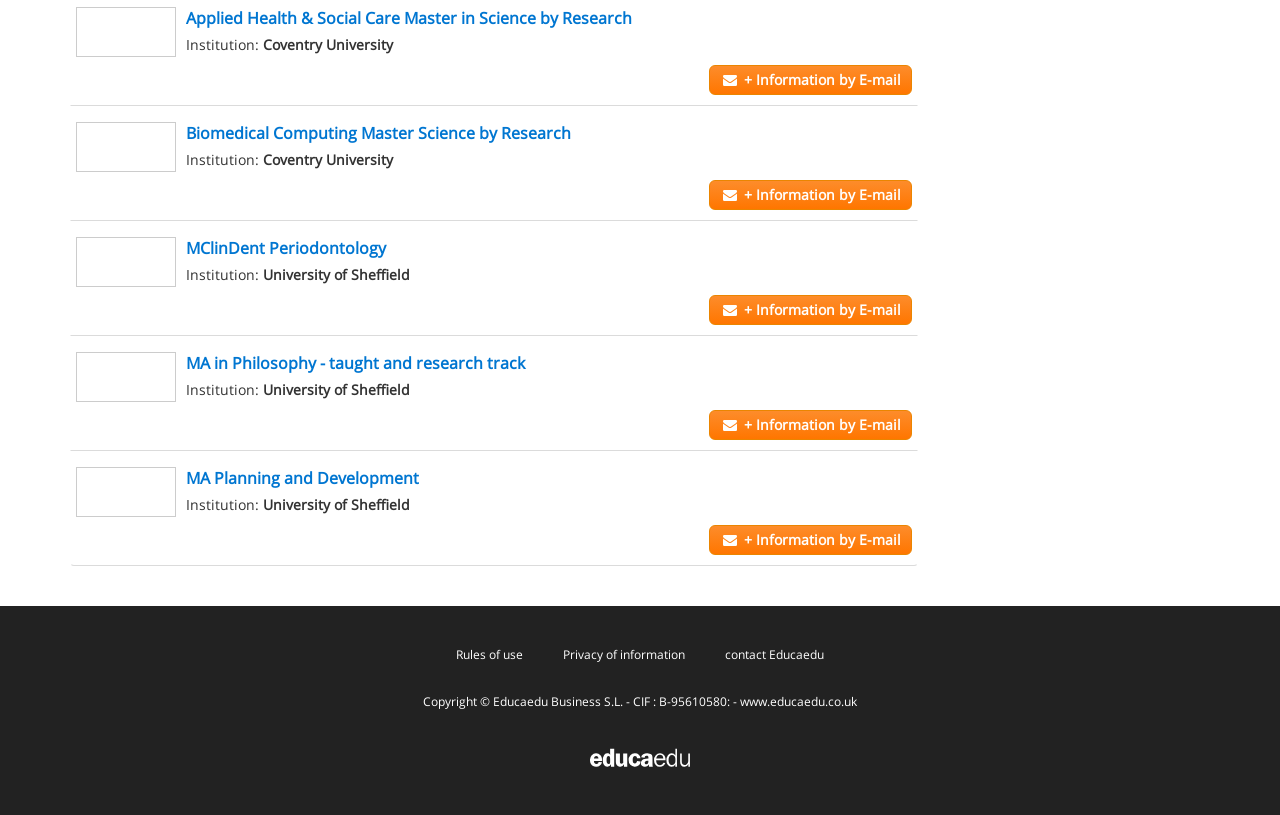Identify the bounding box coordinates of the element that should be clicked to fulfill this task: "View Applied Health & Social Care Master in Science by Research". The coordinates should be provided as four float numbers between 0 and 1, i.e., [left, top, right, bottom].

[0.145, 0.009, 0.494, 0.036]